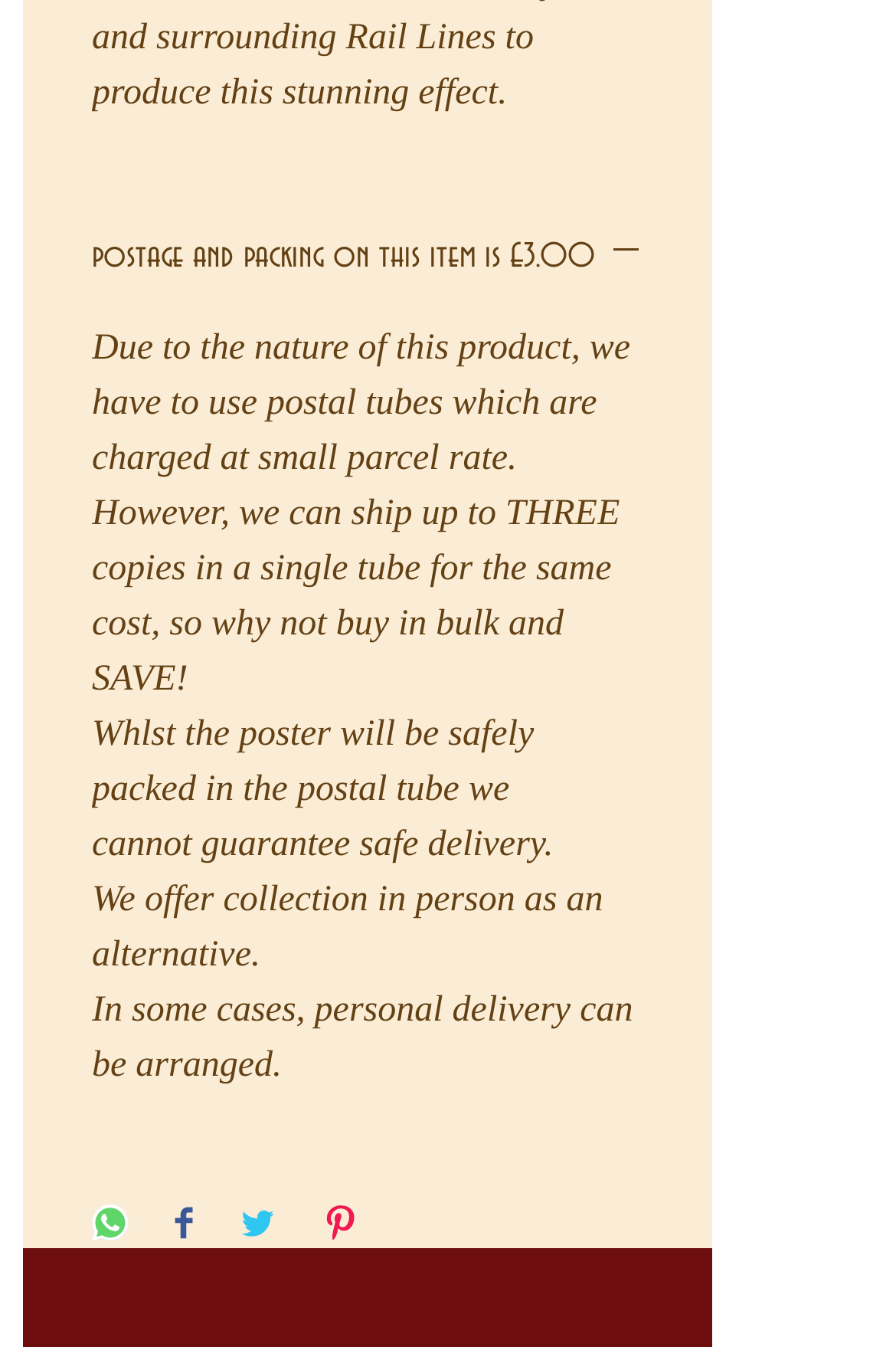Locate the UI element described as follows: "aria-label="Share on Twitter"". Return the bounding box coordinates as four float numbers between 0 and 1 in the order [left, top, right, bottom].

[0.267, 0.894, 0.308, 0.927]